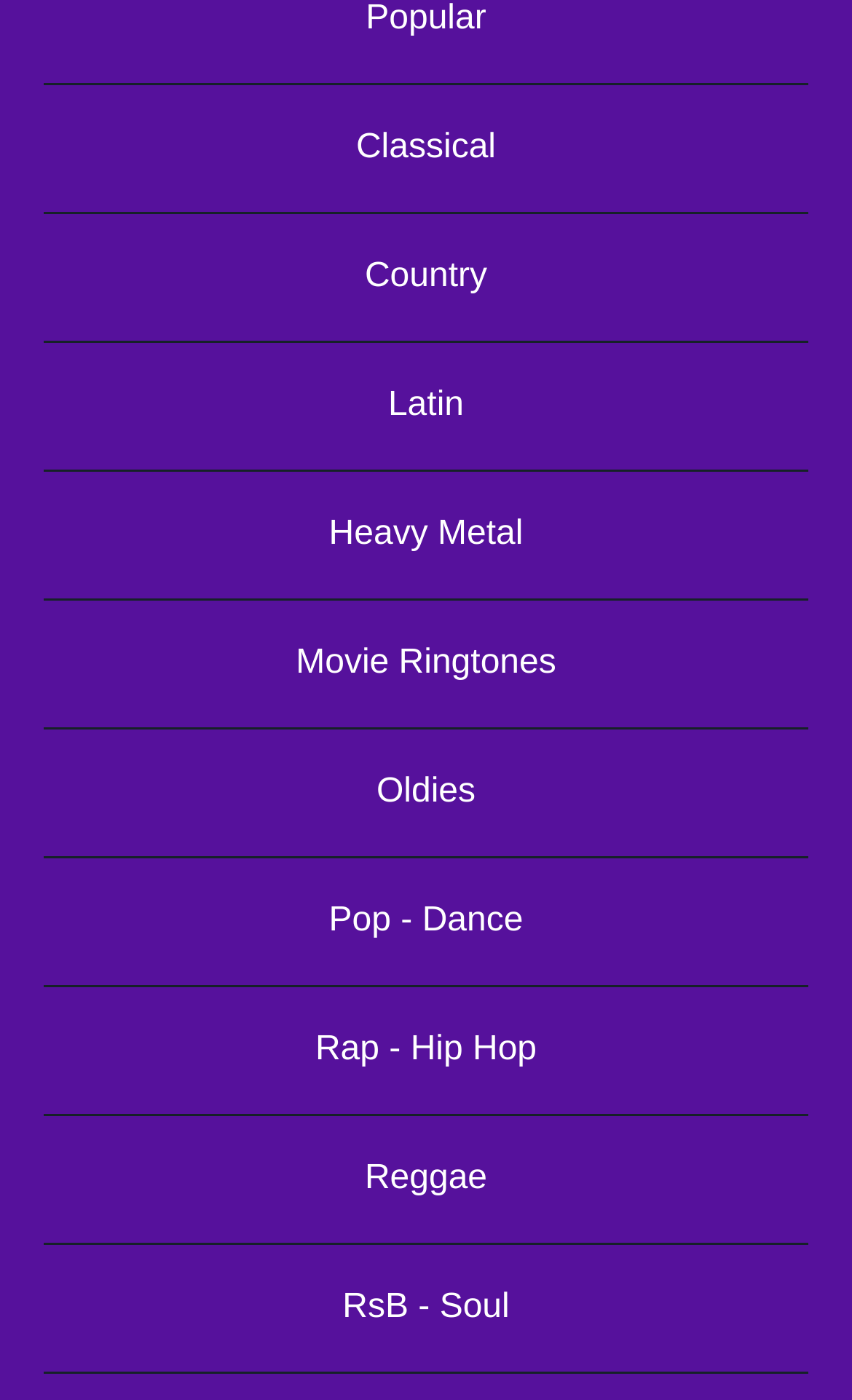How many music genres are listed?
Using the image, elaborate on the answer with as much detail as possible.

By counting the number of links presented on the webpage, we can see that there are 11 music genres listed, each with its own link.